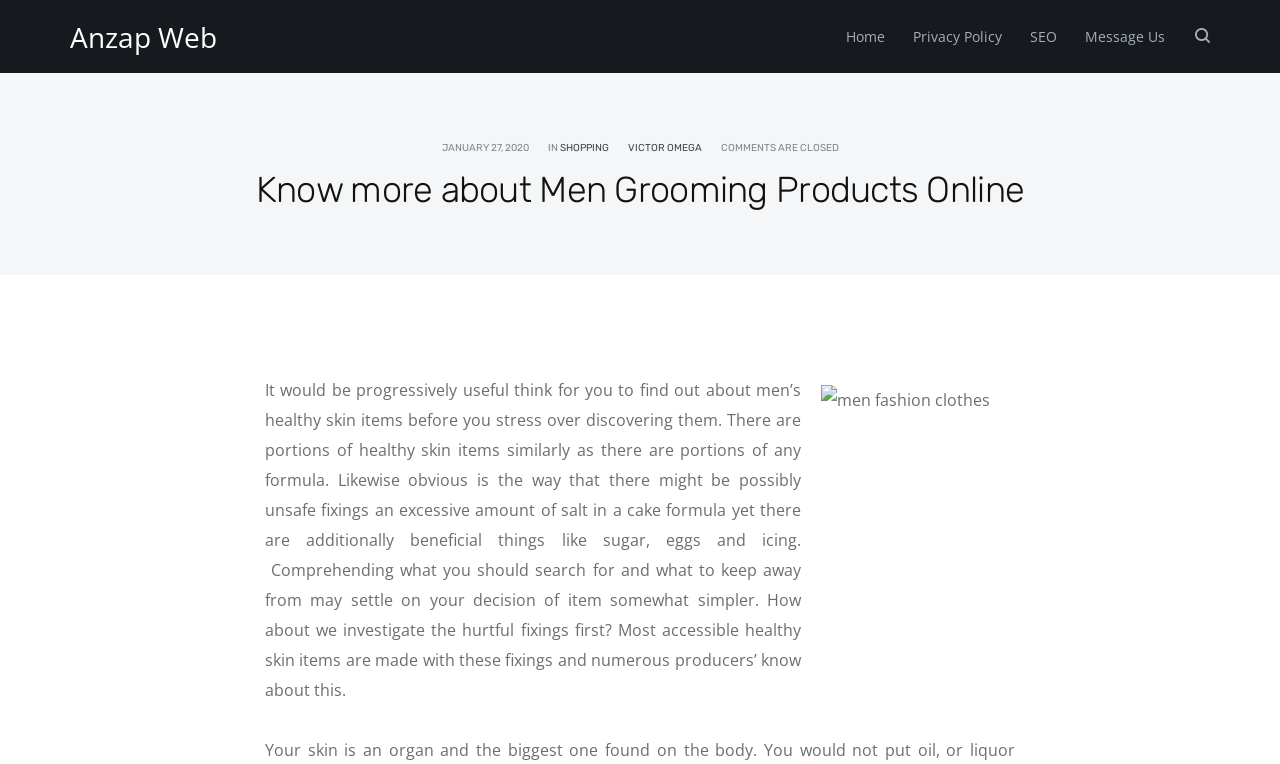Please determine the bounding box of the UI element that matches this description: SEO. The coordinates should be given as (top-left x, top-left y, bottom-right x, bottom-right y), with all values between 0 and 1.

[0.794, 0.001, 0.837, 0.095]